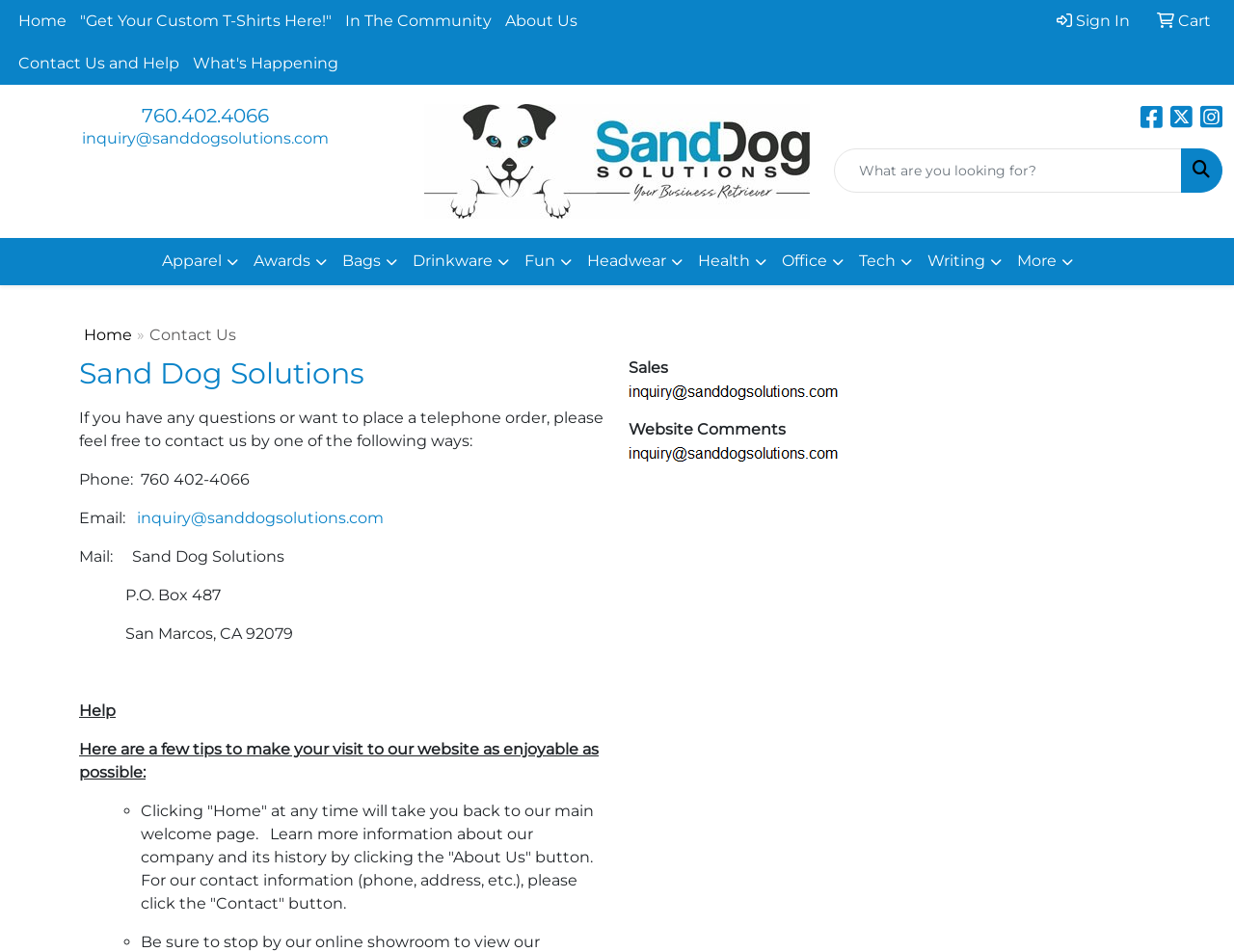Determine the bounding box for the UI element described here: "In The Community".

[0.274, 0.0, 0.404, 0.045]